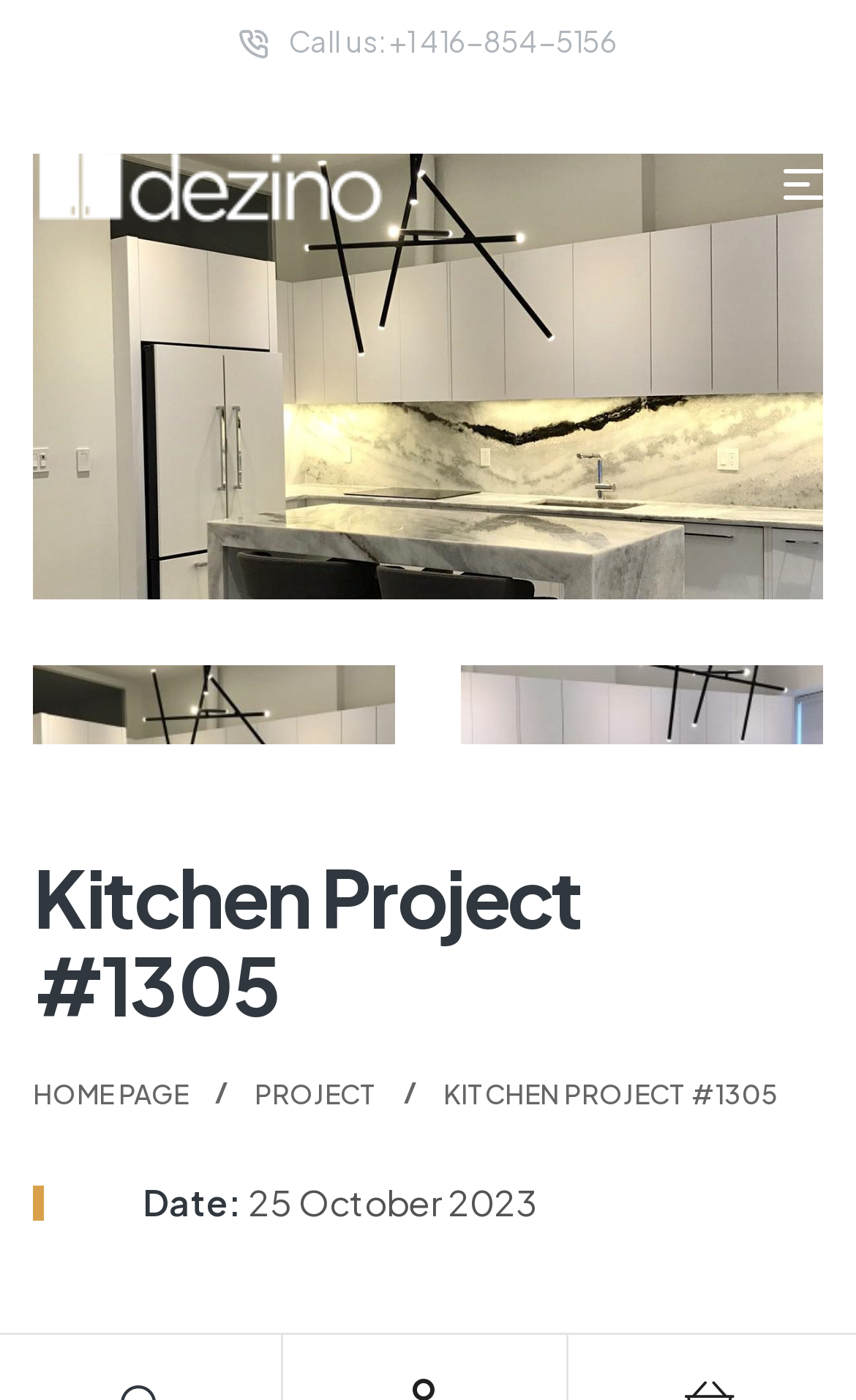Please use the details from the image to answer the following question comprehensively:
What is the name of the kitchen project?

I found the name of the kitchen project by looking at the heading element on the webpage, which says 'Kitchen Project #1305'.